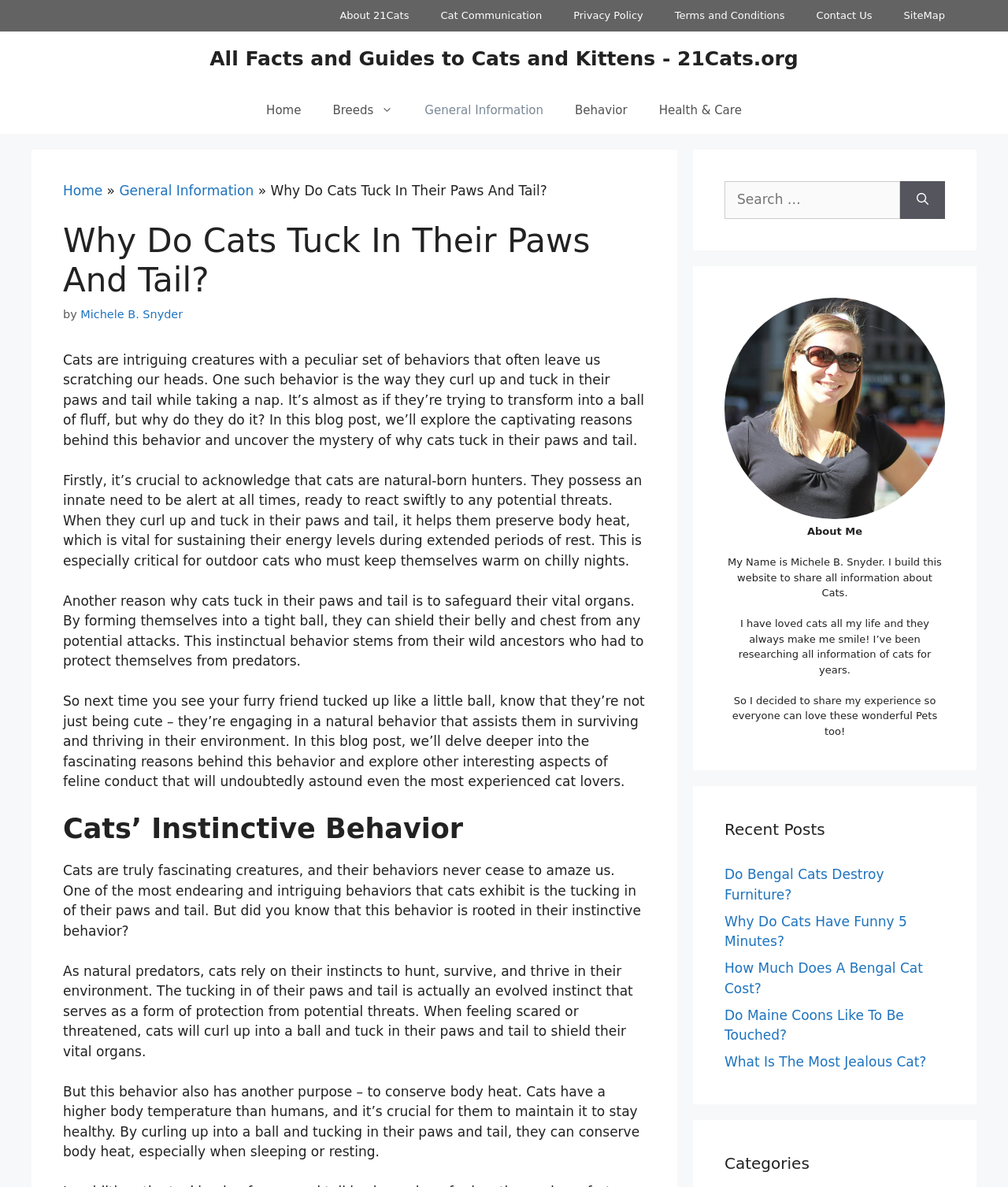Locate the bounding box coordinates of the element I should click to achieve the following instruction: "Search for a topic".

[0.719, 0.153, 0.893, 0.184]